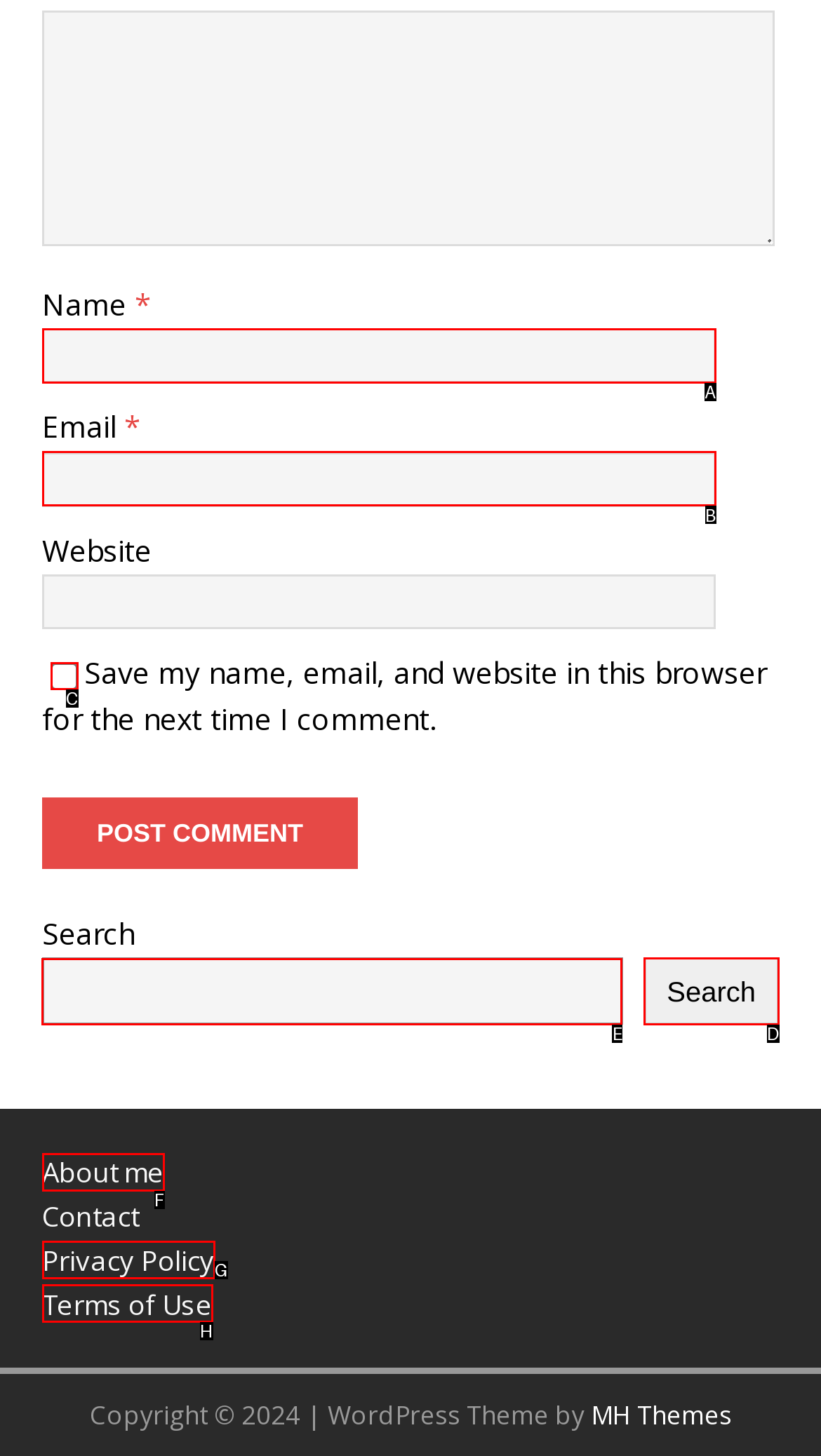Select the right option to accomplish this task: Search for something. Reply with the letter corresponding to the correct UI element.

E